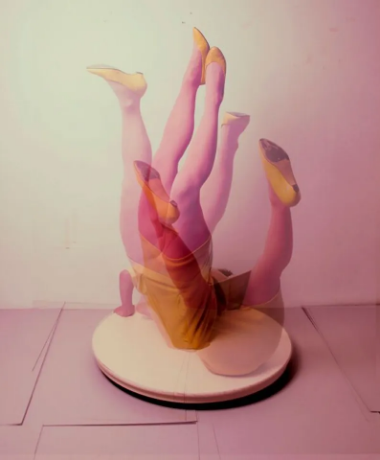Carefully examine the image and provide an in-depth answer to the question: Where was the London Art Fair 2016 held?

According to the caption, the artwork 'Isabelle Wenzel Triple 1 (Series Transformations) 2015' was part of the London Art Fair 2016, which was held at The Business Design Centre in London, indicating the location of the event.